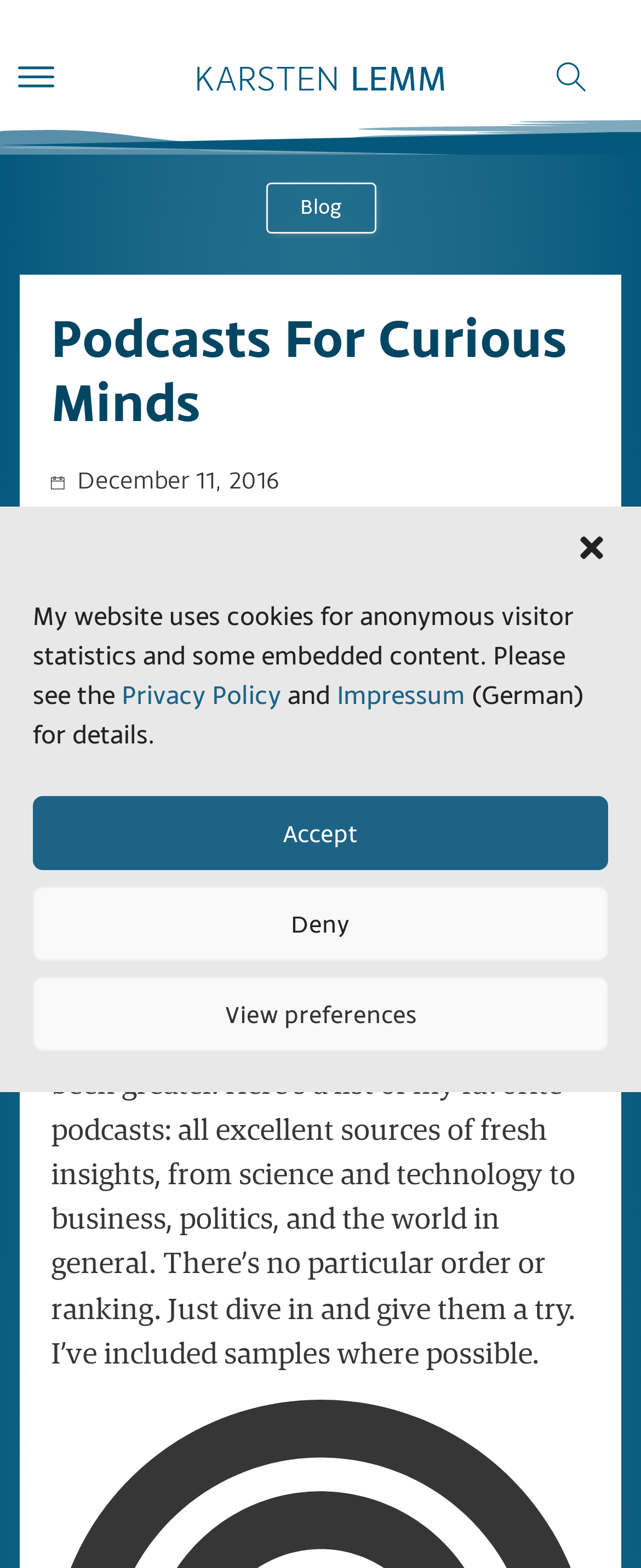Based on the element description, predict the bounding box coordinates (top-left x, top-left y, bottom-right x, bottom-right y) for the UI element in the screenshot: aria-label="Close dialog"

[0.897, 0.339, 0.949, 0.36]